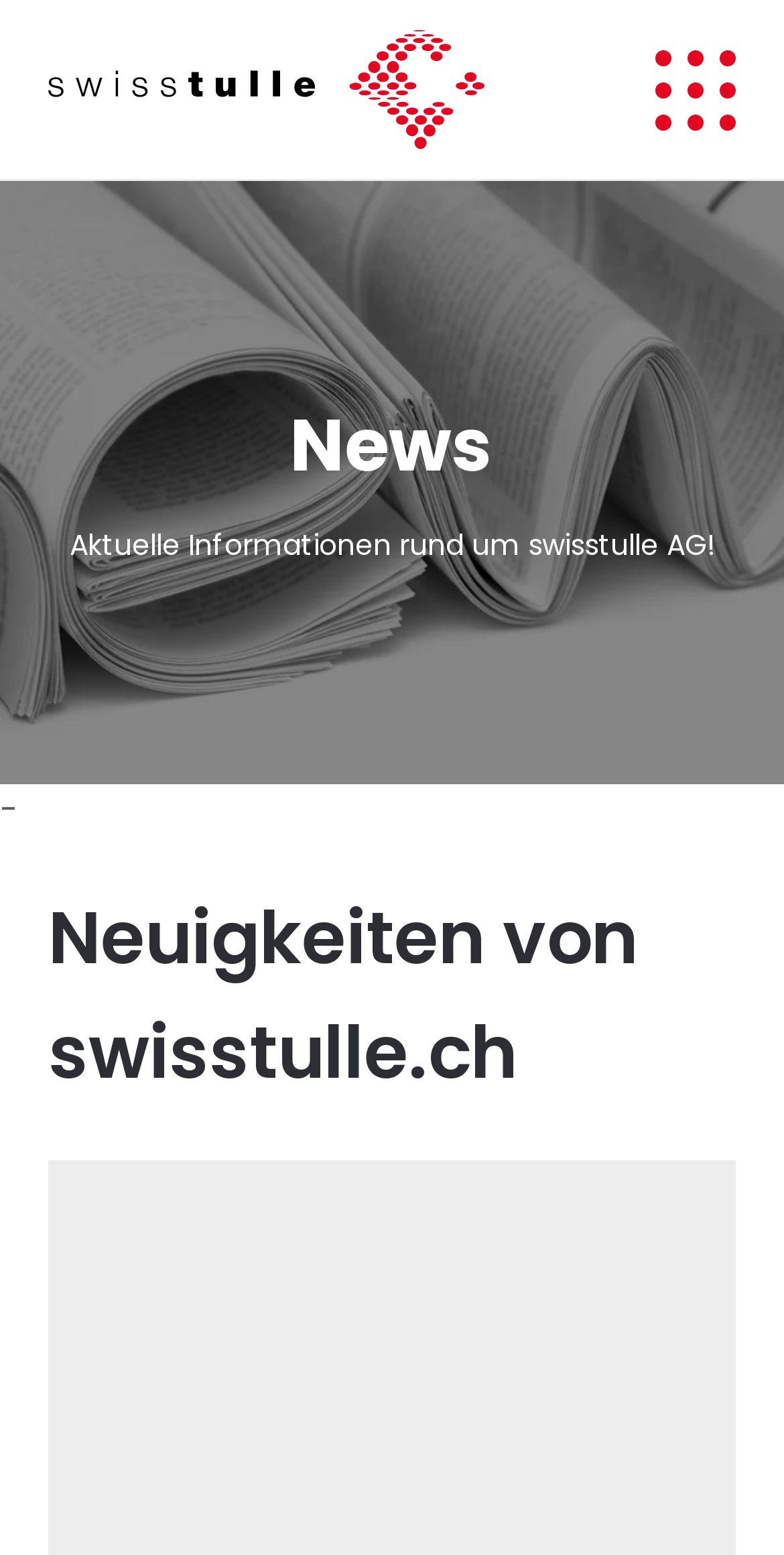Determine the bounding box of the UI element mentioned here: "title="Zellulose Garn NAIA"". The coordinates must be in the format [left, top, right, bottom] with values ranging from 0 to 1.

[0.123, 0.777, 0.877, 0.991]